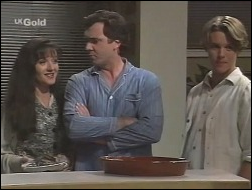Answer the question using only one word or a concise phrase: What is the setting of the scene?

A home